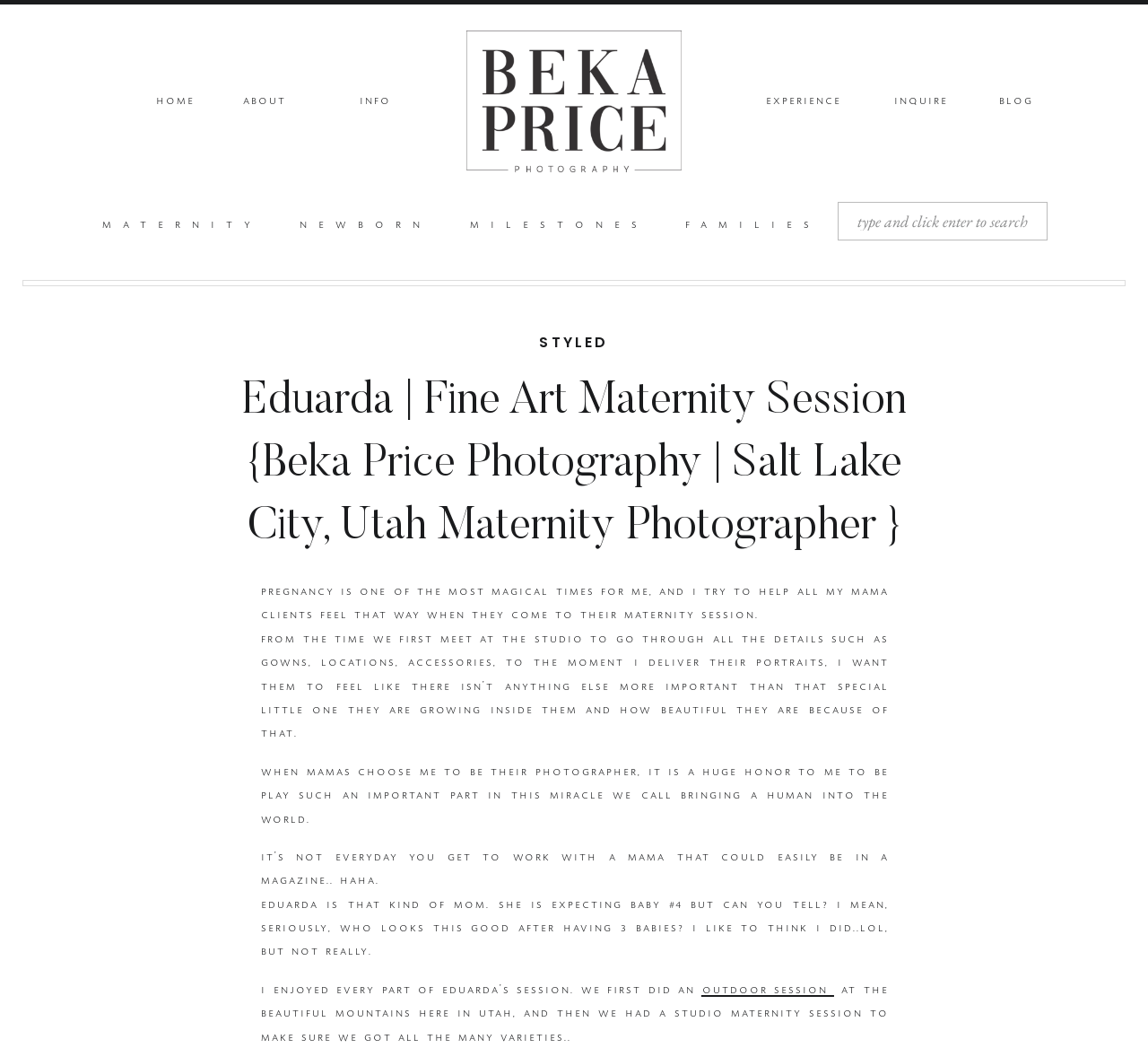What is the location of the photographer?
Refer to the image and provide a one-word or short phrase answer.

Salt Lake City, Utah